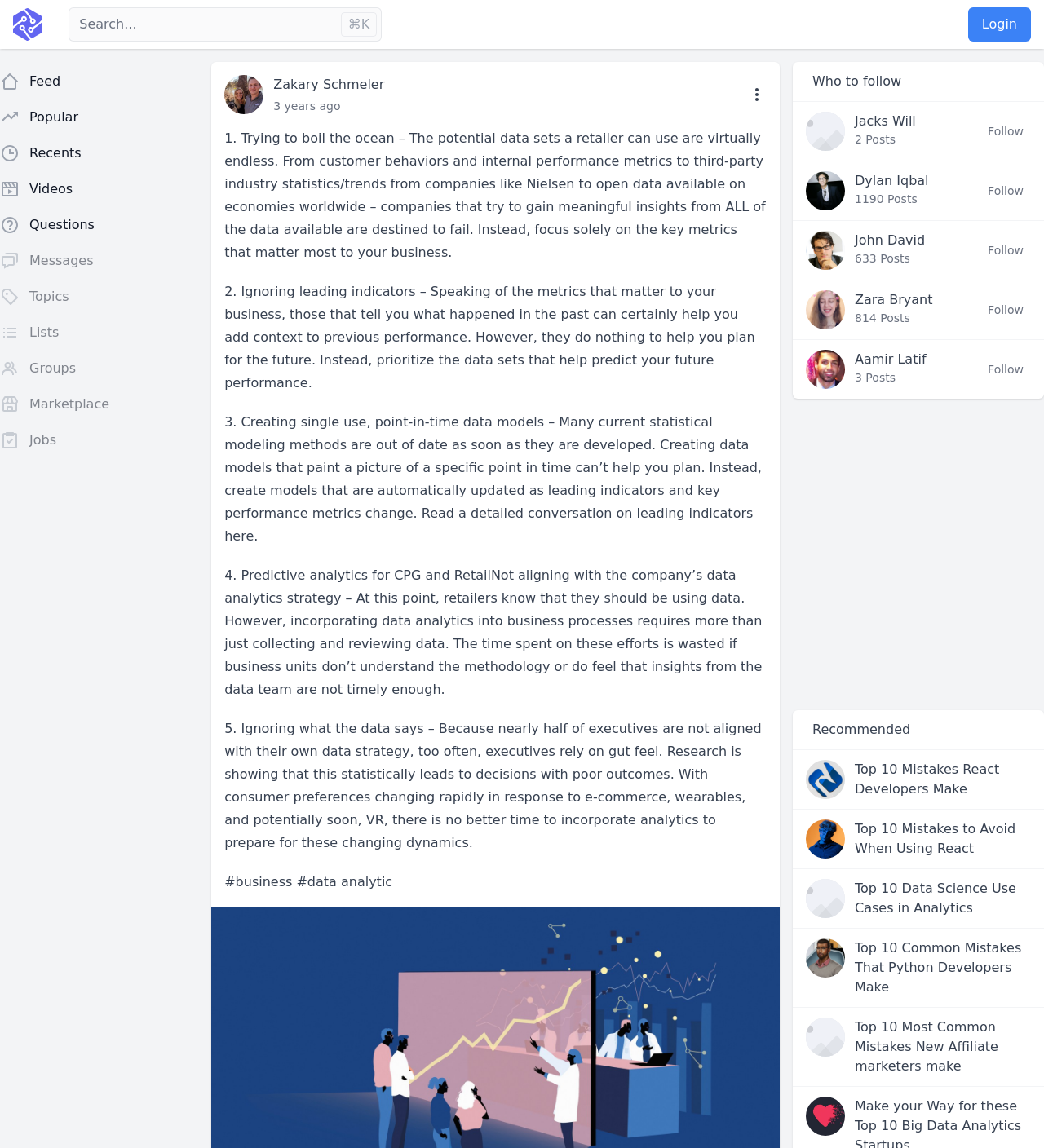How many users are listed under 'Who to follow'?
Provide a concise answer using a single word or phrase based on the image.

5